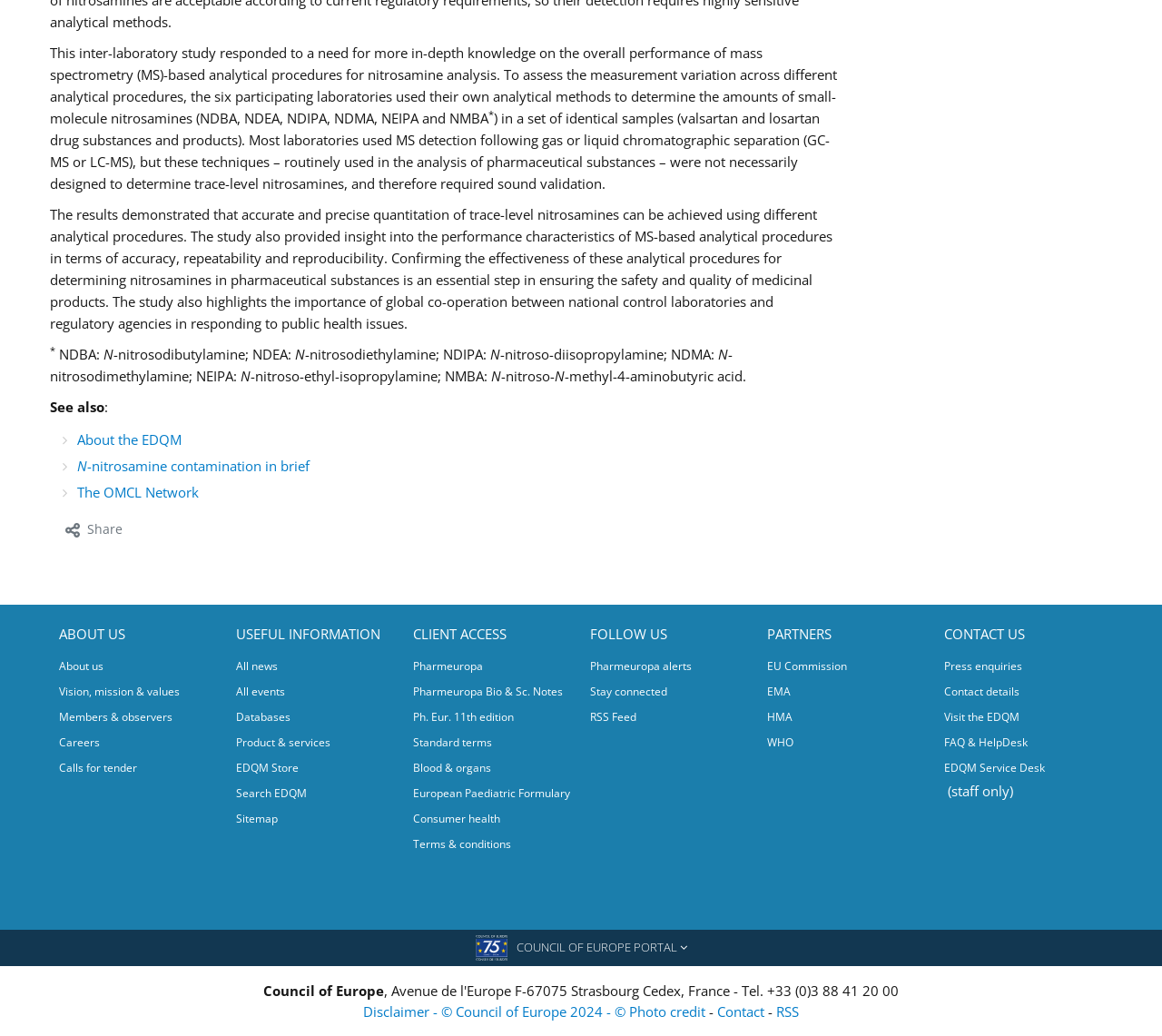Please locate the clickable area by providing the bounding box coordinates to follow this instruction: "Contact the EDQM through 'Press enquiries'".

[0.812, 0.631, 0.949, 0.656]